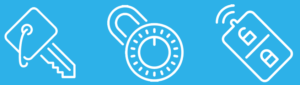Provide a thorough description of the image presented.

The image features a series of three white icons on a vibrant blue background, symbolizing essential locksmith services. From left to right, the first icon depicts a key with a question mark, suggesting inquiries about lock and key solutions. The middle icon presents a classic combination lock, highlighting security and safe-locking mechanisms. The final icon illustrates a remote key fob, representing modern and electronic locking systems. This visual aligns with the services offered by a locksmith in Hoover, Alabama, as mentioned in the accompanying headings, emphasizing accessibility and reliability for various security needs.